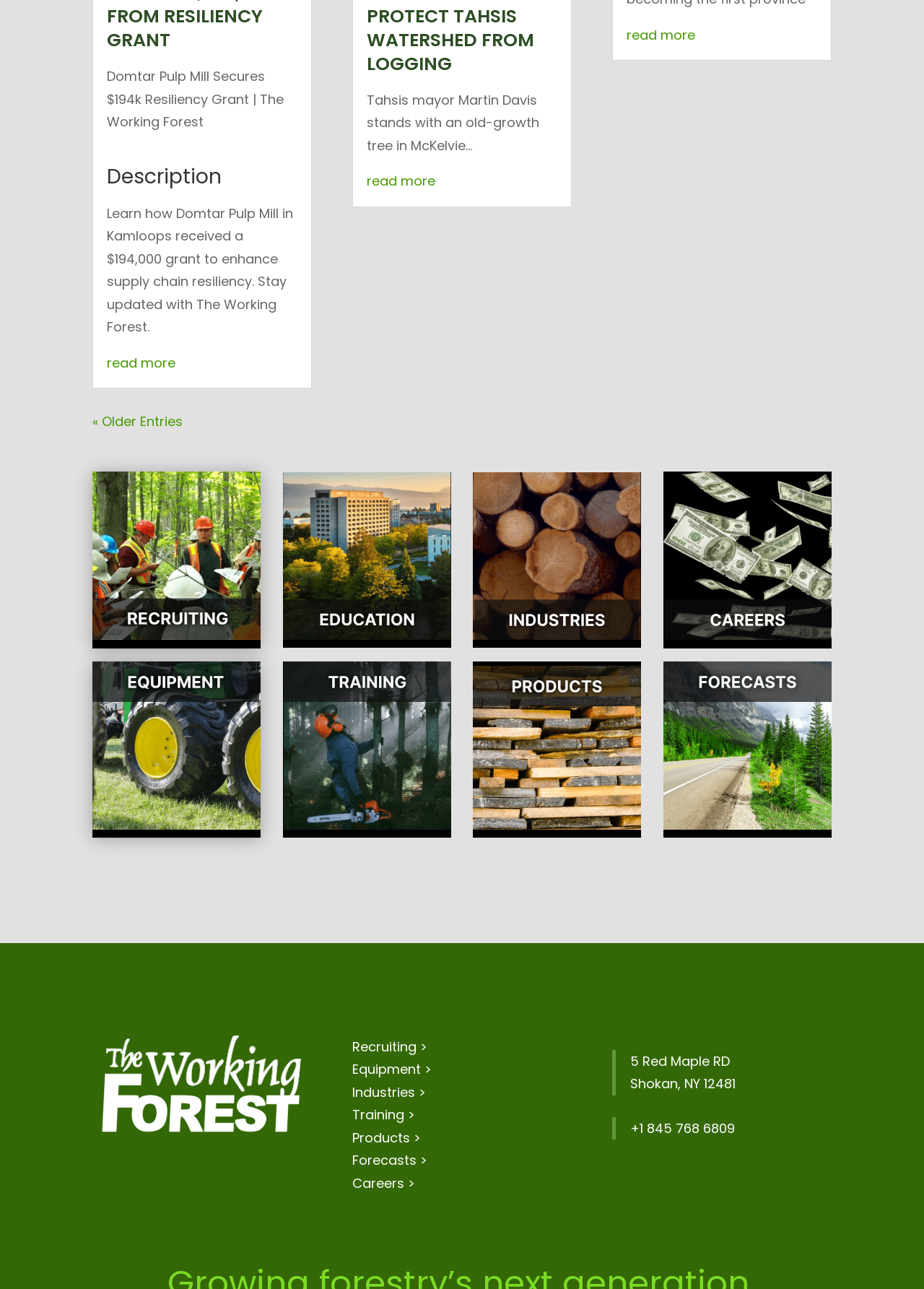What are the categories listed at the bottom of the webpage?
Please provide a detailed answer to the question.

The webpage has a series of link elements at the bottom with text contents such as 'Recruiting >', 'Equipment >', 'Industries >', etc., indicating that the categories listed at the bottom of the webpage are Recruiting, Equipment, Industries, and others.